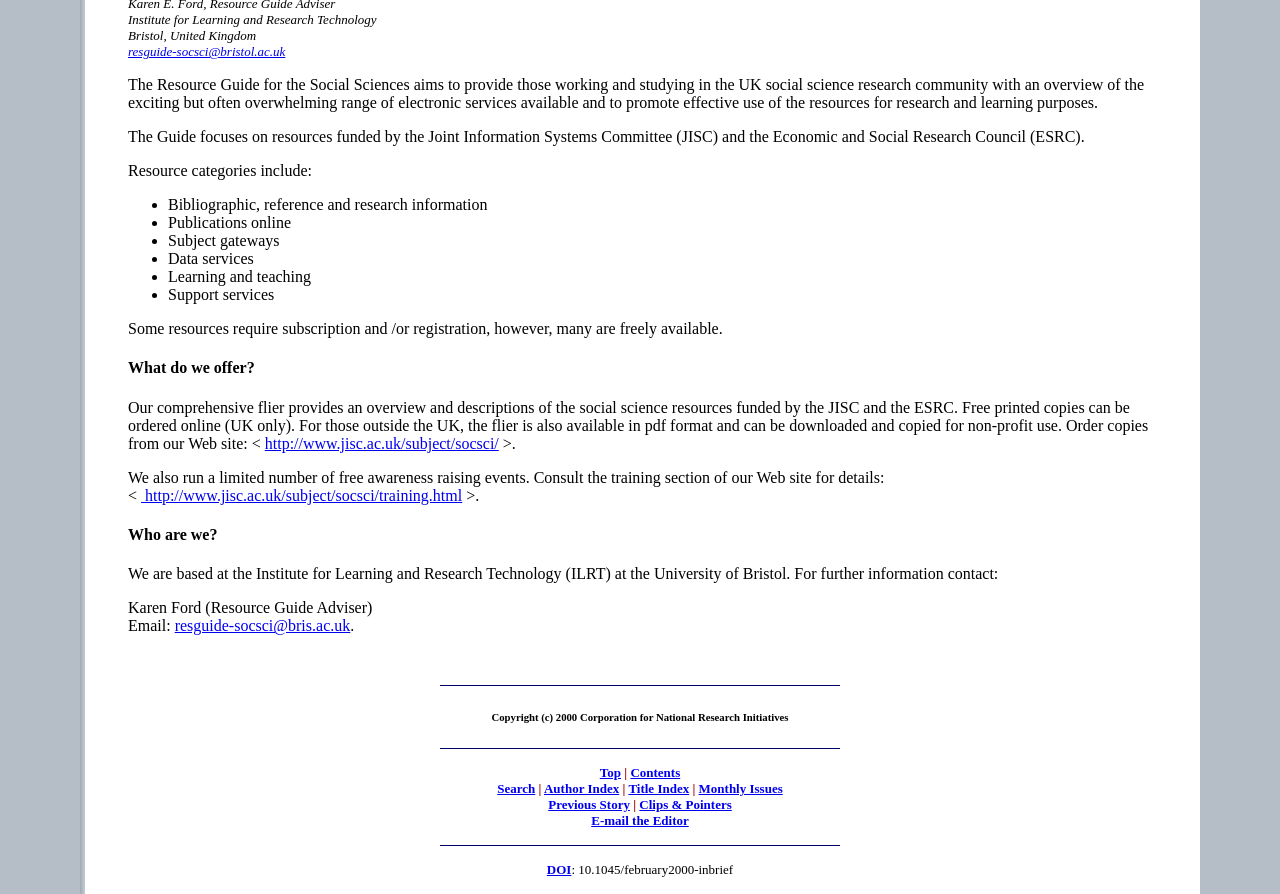What is the purpose of the Resource Guide?
Provide a well-explained and detailed answer to the question.

The question asks for the purpose of the Resource Guide, which can be inferred from the StaticText element with the text 'The Resource Guide for the Social Sciences aims to provide those working and studying in the UK social science research community with an overview of the exciting but often overwhelming range of electronic services available and to promote effective use of the resources for research and learning purposes.'